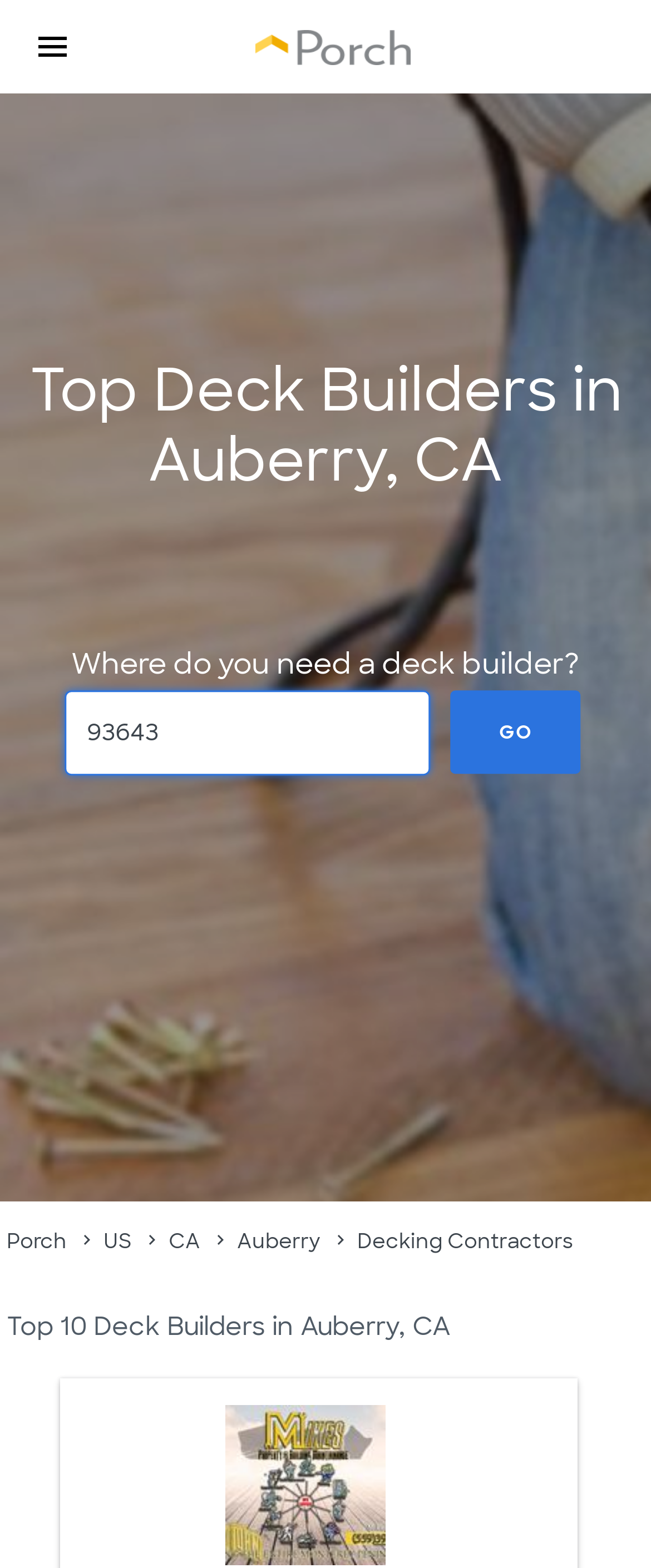What is the default zip code?
Please give a detailed answer to the question using the information shown in the image.

I found the default zip code by looking at the textbox with the label 'Zip Code' and seeing the static text '93643' inside it.